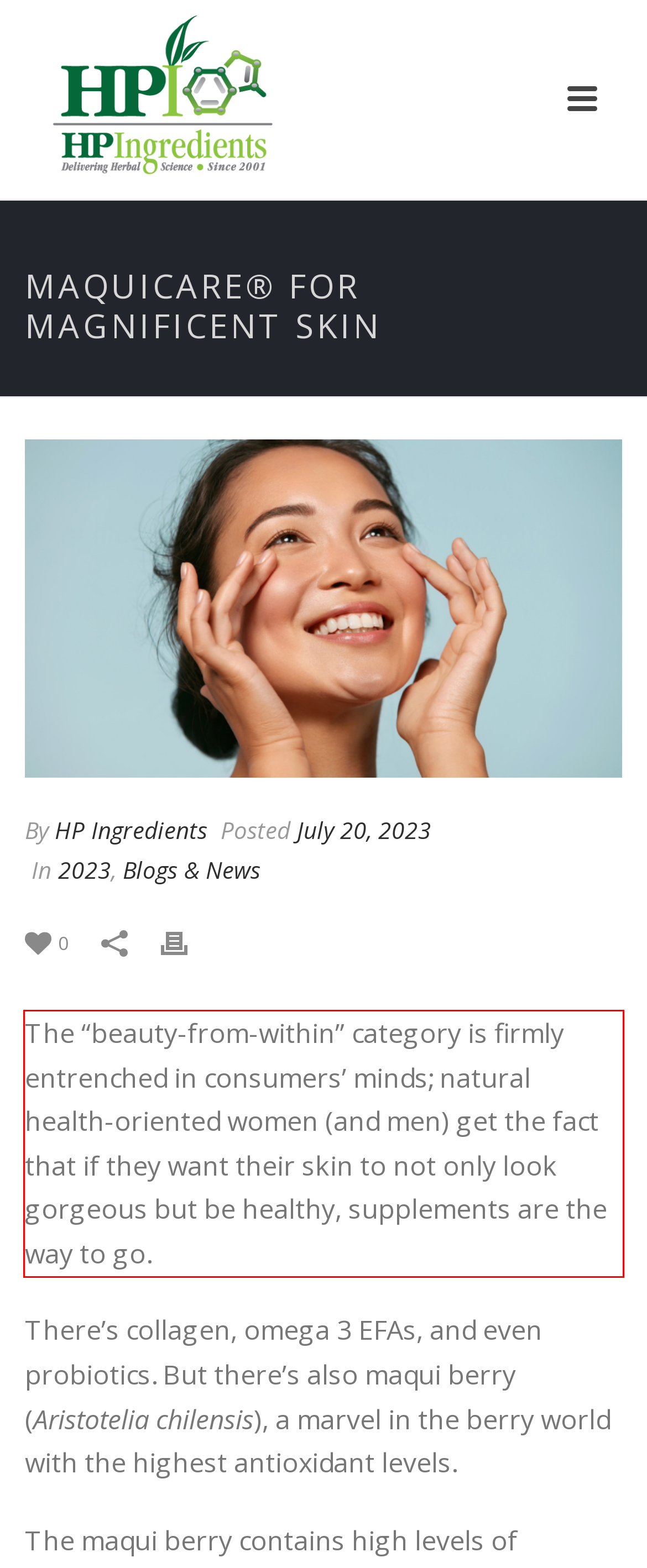Identify the text inside the red bounding box on the provided webpage screenshot by performing OCR.

The “beauty-from-within” category is firmly entrenched in consumers’ minds; natural health-oriented women (and men) get the fact that if they want their skin to not only look gorgeous but be healthy, supplements are the way to go.